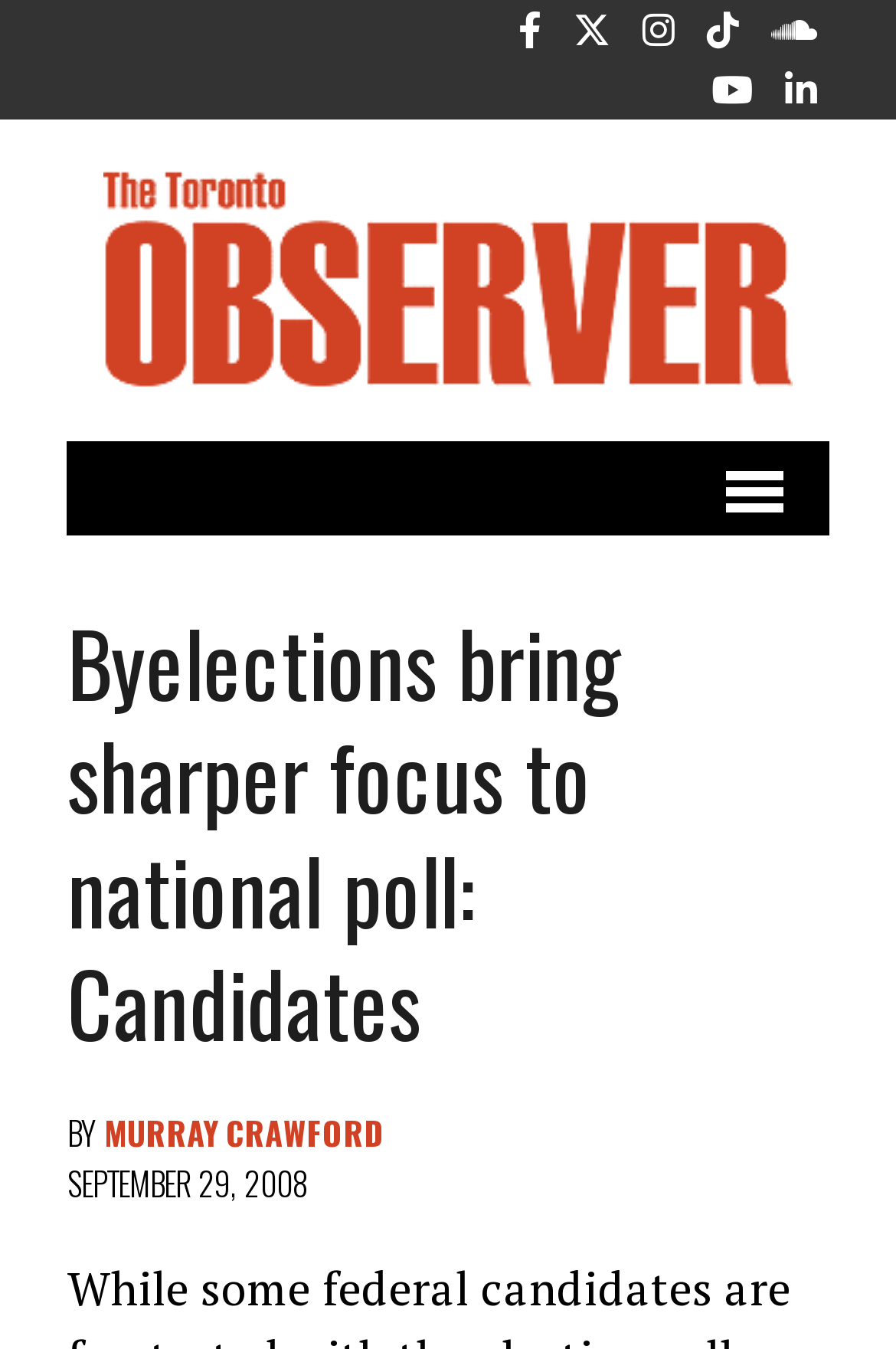Respond to the following query with just one word or a short phrase: 
What is the type of the element with the text 'BY'?

StaticText